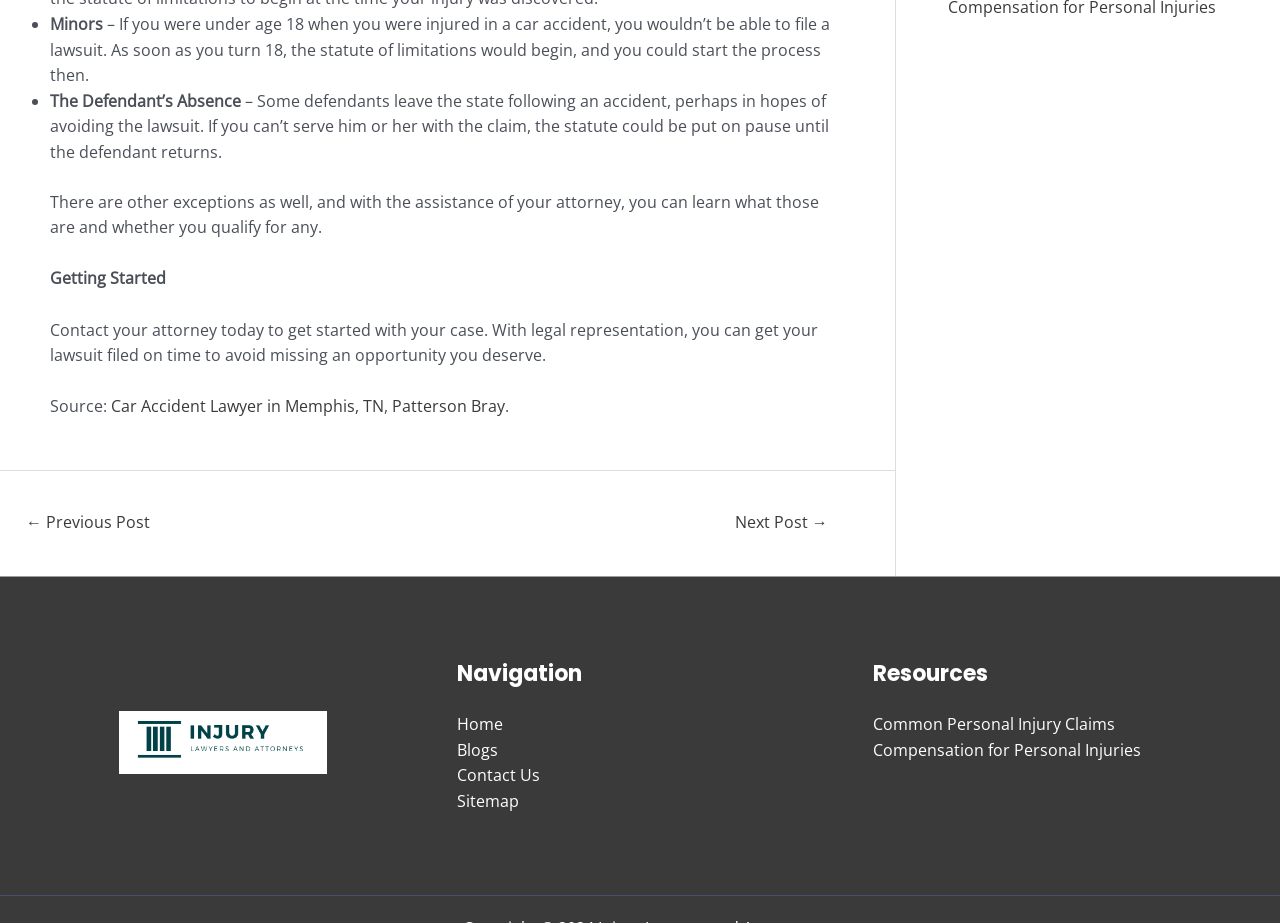What are the footer widgets on this webpage?
Using the visual information, answer the question in a single word or phrase.

Navigation, Resources